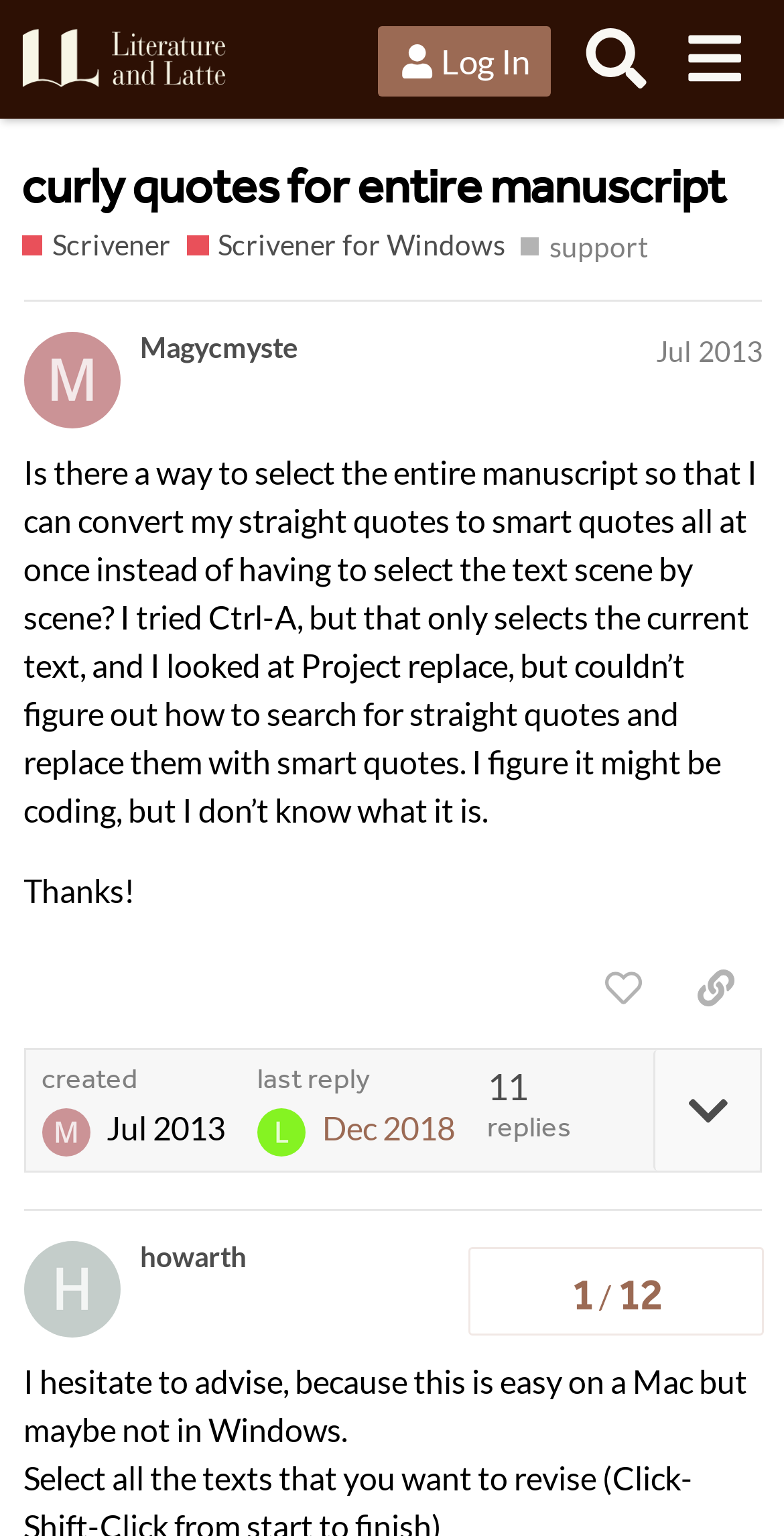What is the principal heading displayed on the webpage?

curly quotes for entire manuscript